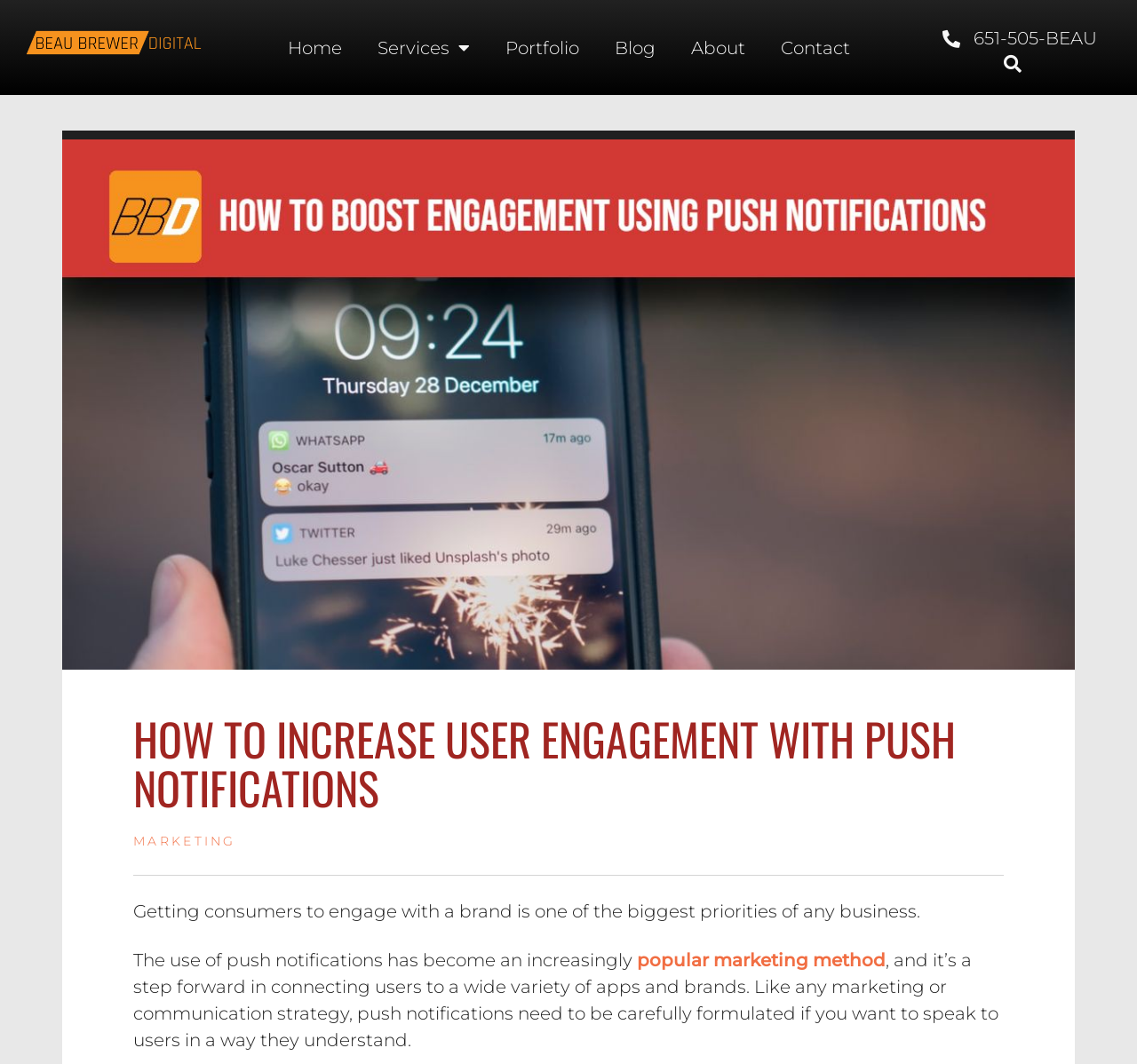Determine the bounding box coordinates of the clickable region to follow the instruction: "view services".

[0.316, 0.026, 0.429, 0.064]